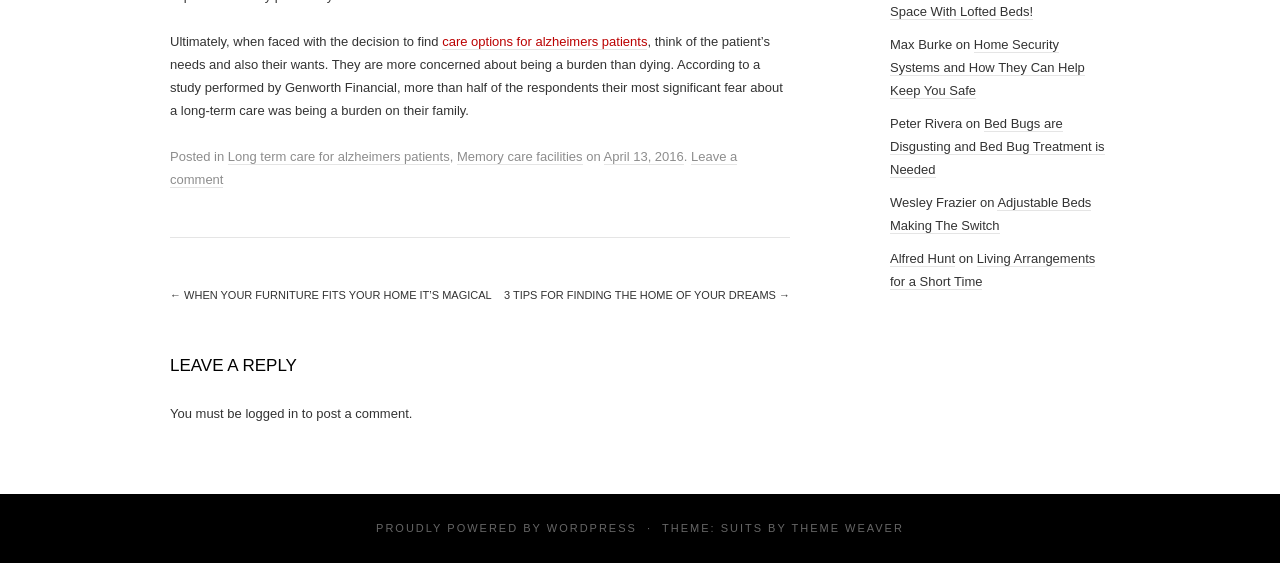Please identify the bounding box coordinates of the clickable area that will fulfill the following instruction: "Click on 'care options for alzheimers patients'". The coordinates should be in the format of four float numbers between 0 and 1, i.e., [left, top, right, bottom].

[0.345, 0.06, 0.506, 0.089]